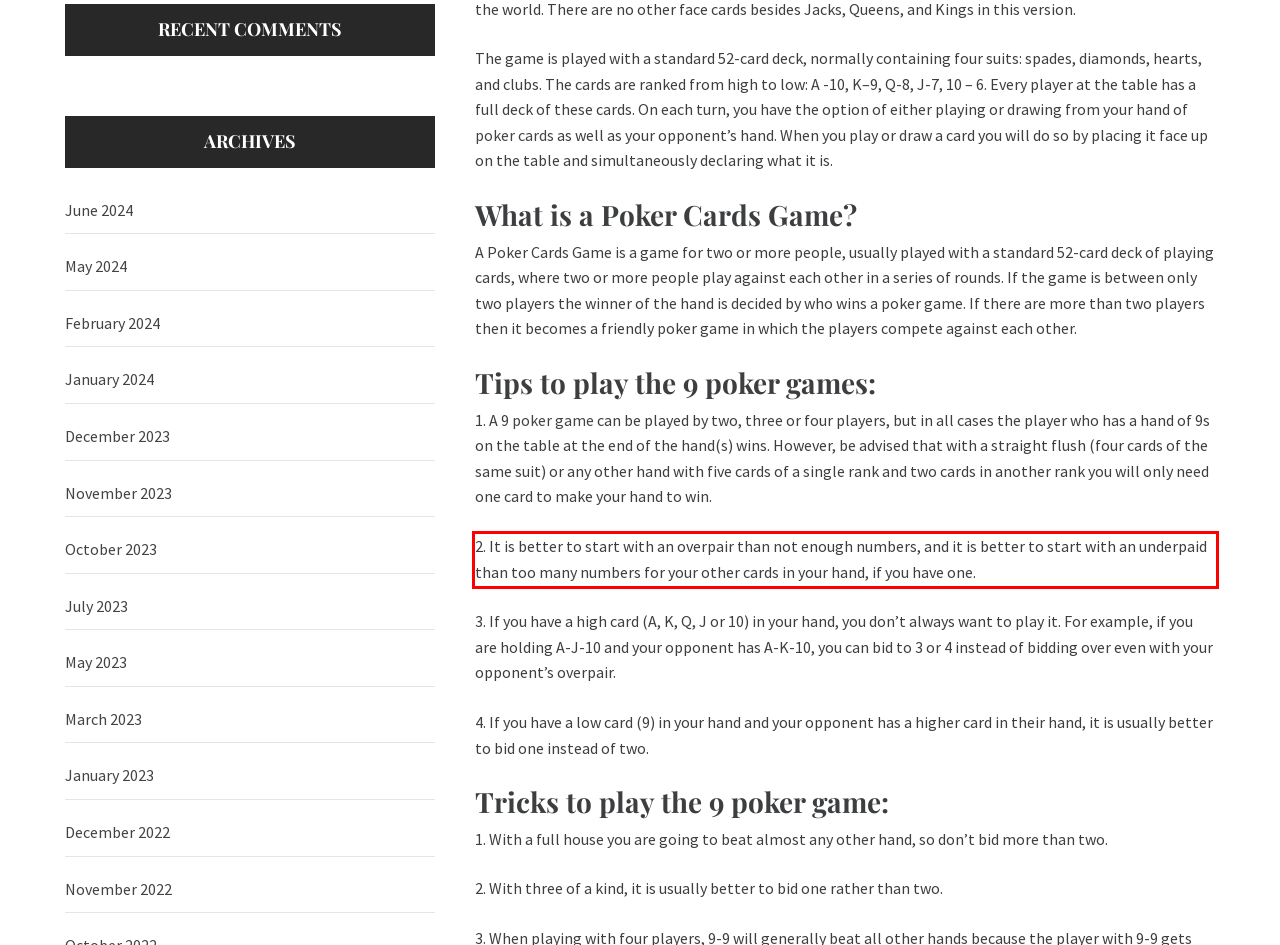Identify the text inside the red bounding box on the provided webpage screenshot by performing OCR.

2. It is better to start with an overpair than not enough numbers, and it is better to start with an underpaid than too many numbers for your other cards in your hand, if you have one.